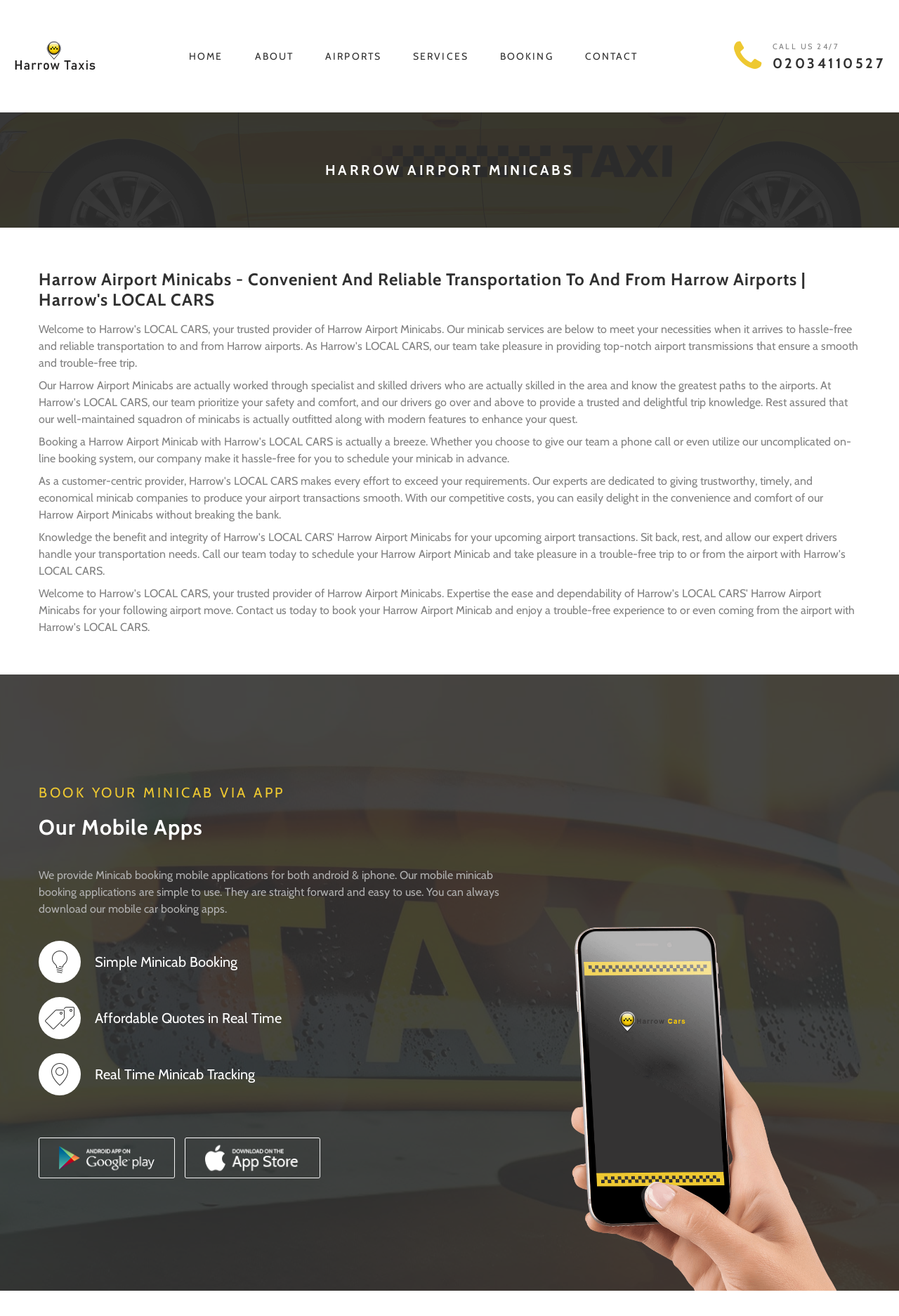Please identify the bounding box coordinates of the region to click in order to complete the task: "Click the logo". The coordinates must be four float numbers between 0 and 1, specified as [left, top, right, bottom].

[0.016, 0.037, 0.107, 0.047]